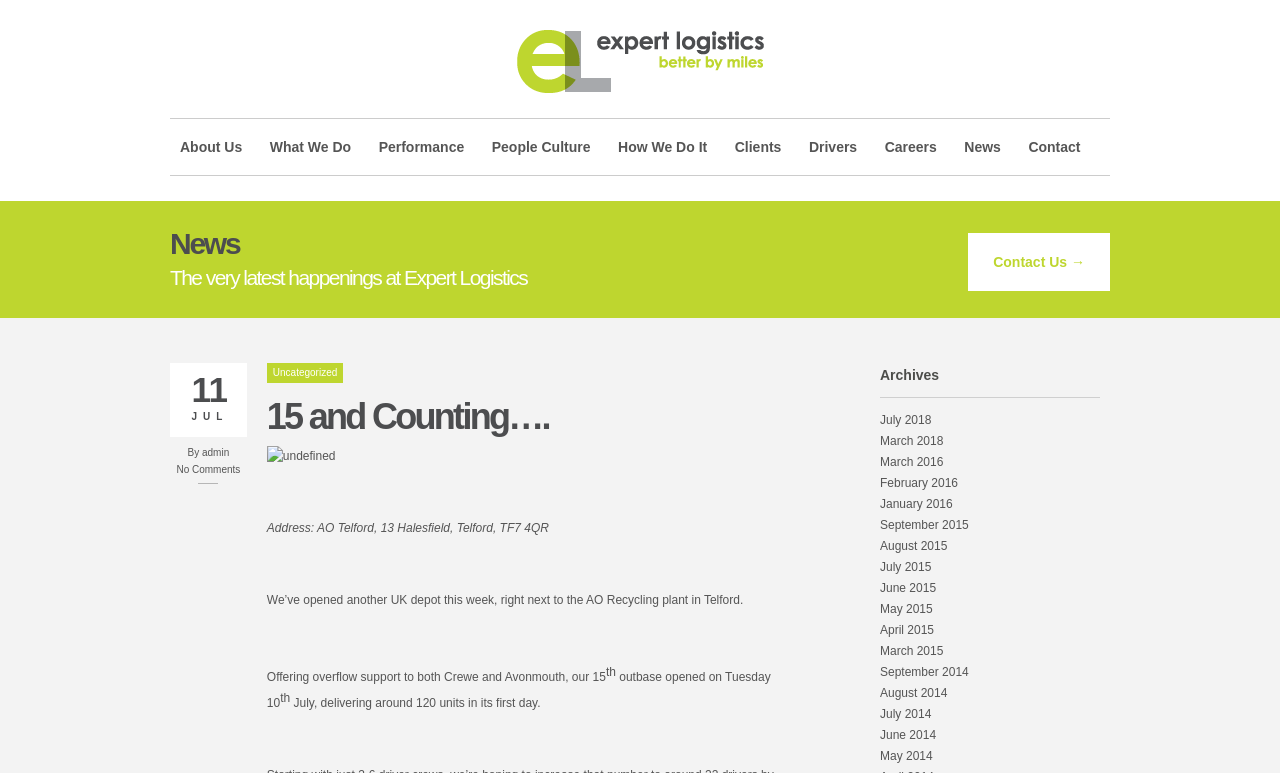How many units did the new depot deliver on its first day?
Can you provide an in-depth and detailed response to the question?

The number of units delivered by the new depot on its first day can be found in the text of the news article, which states 'delivering around 120 units in its first day'.